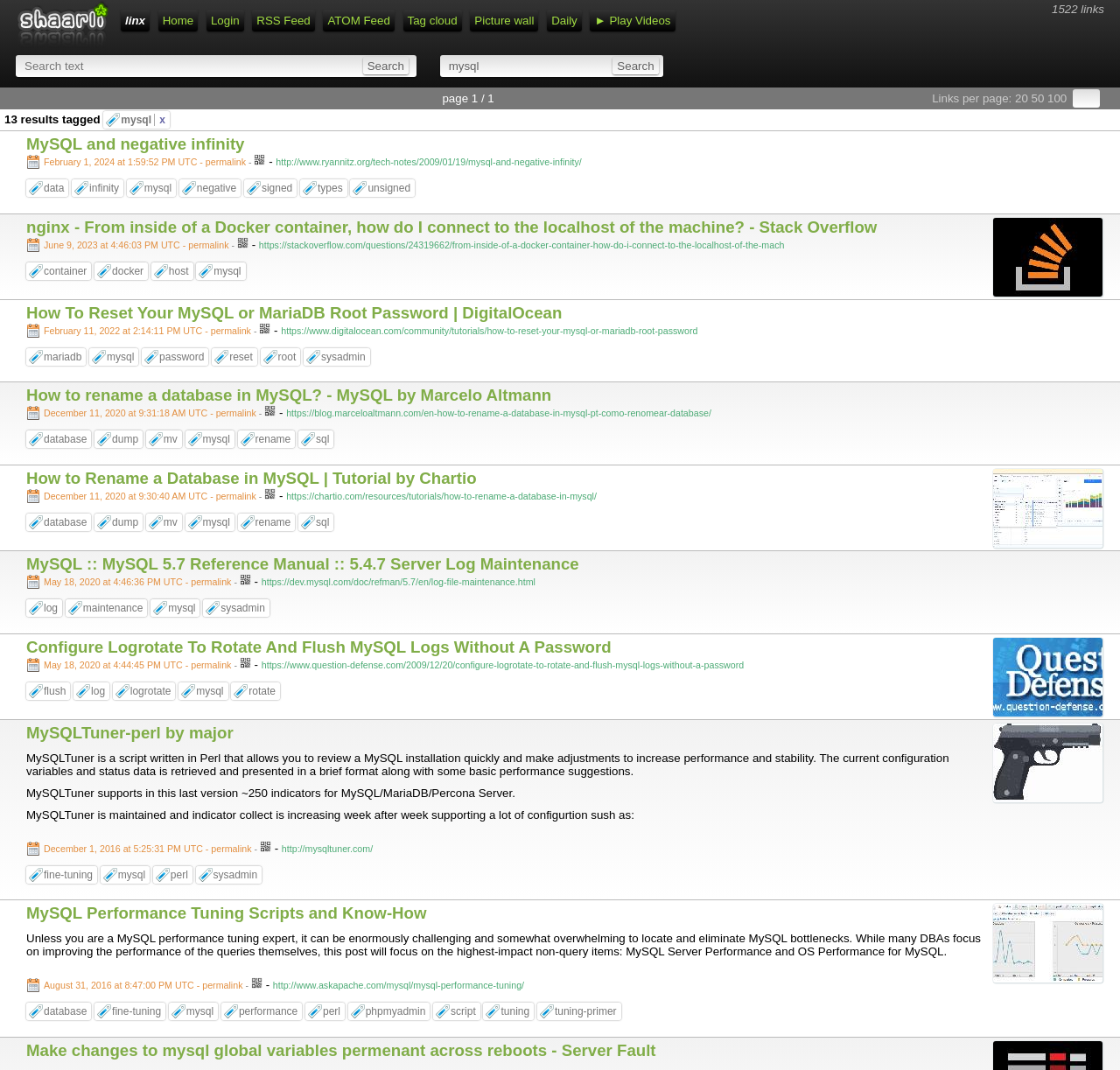Summarize the webpage with intricate details.

This webpage appears to be a search results page for the query "mysql" on a link sharing platform called "linx". At the top of the page, there is a header section with a title "Search: [mysql] - linx" and a few links to other pages, including "Home", "Login", and "RSS Feed". Below the header, there is a search bar with a text box and a "Search" button, as well as a dropdown menu to filter search results by tag.

The main content of the page is a list of 13 search results, each consisting of a title, a permalink, and a few tags. The results are numbered and displayed in a vertical list, with each result taking up a significant portion of the page width. Each result has a few links, including a "Permalink" link, a "QRCode" link, and a "Short link" link. There are also "Add tag" links next to each result, allowing users to add new tags to the links.

The results themselves appear to be a mix of articles, tutorials, and questions from various websites, including Stack Overflow and DigitalOcean. The titles of the results are descriptive and provide a brief summary of the content, such as "MySQL and negative infinity" and "How To Reset Your MySQL or MariaDB Root Password".

At the bottom of the page, there is a pagination section with a "Links per page" dropdown menu and a few links to navigate to other pages of search results. There is also a small text box to enter a new search query.